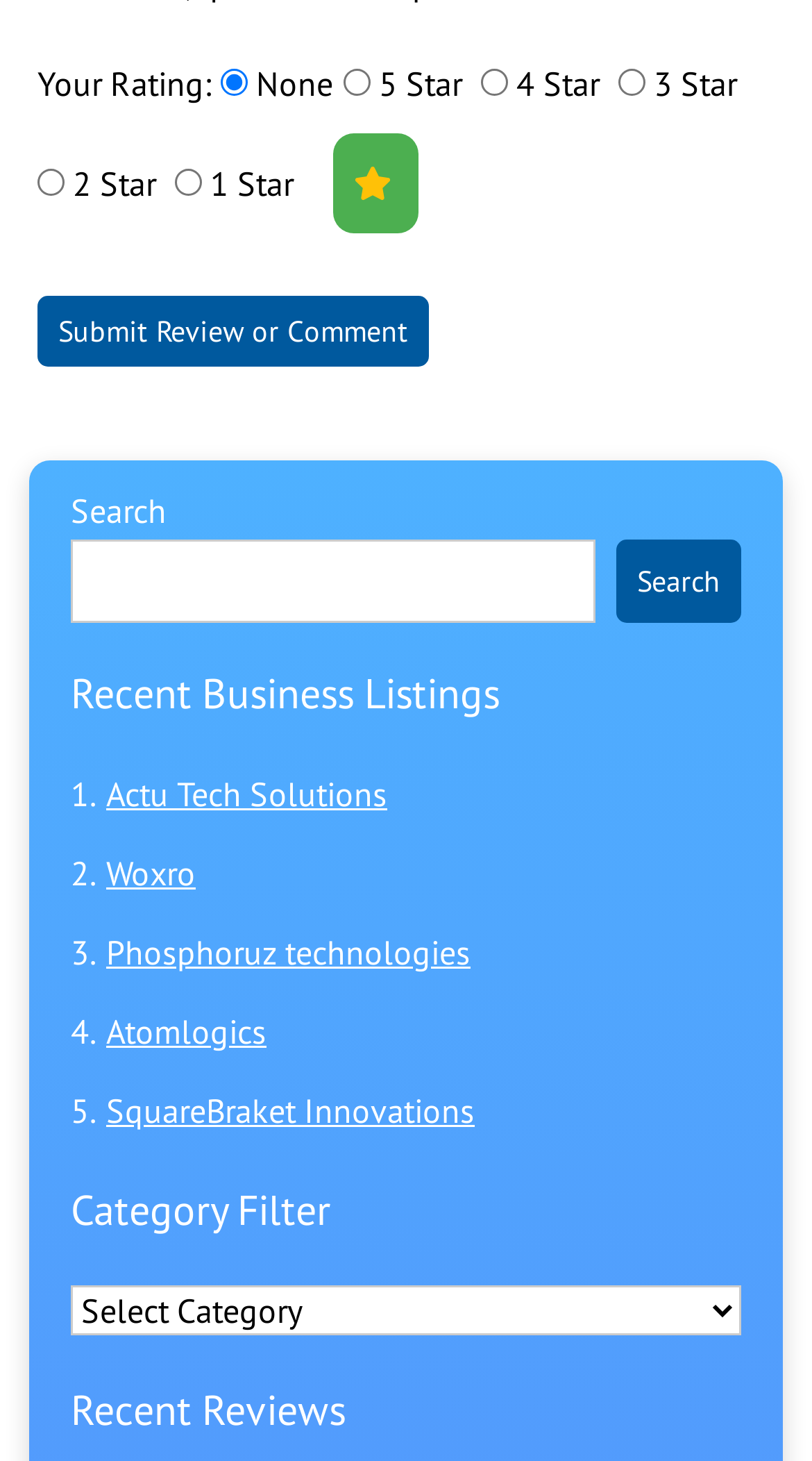What is the category filter dropdown label?
Using the image as a reference, answer the question with a short word or phrase.

Categories